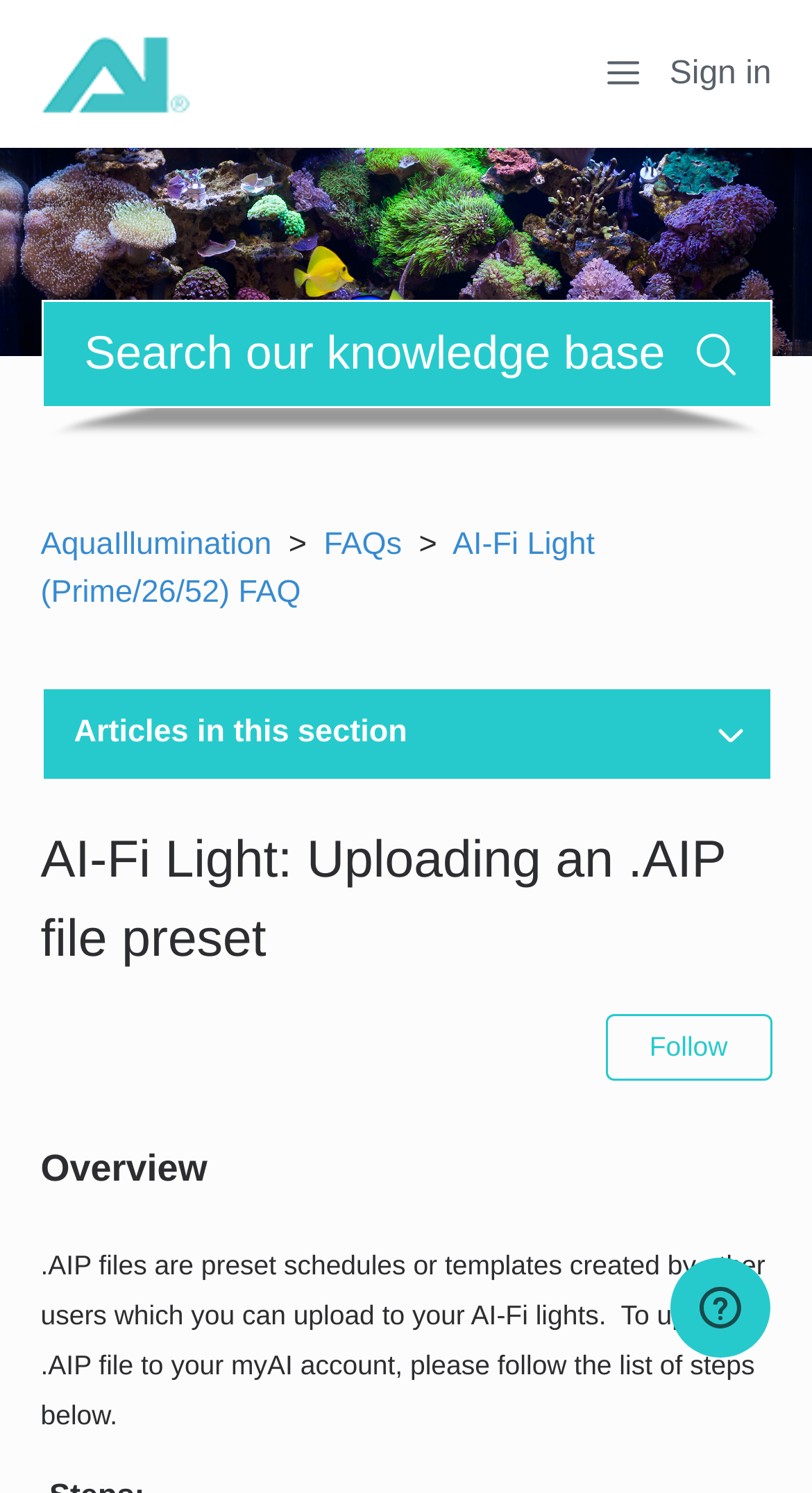What is the content of the iframe at the bottom?
Using the information from the image, answer the question thoroughly.

The iframe at the bottom of the webpage is described as 'Opens a widget where you can find more information'. This suggests that the iframe contains a widget that provides additional information or resources.